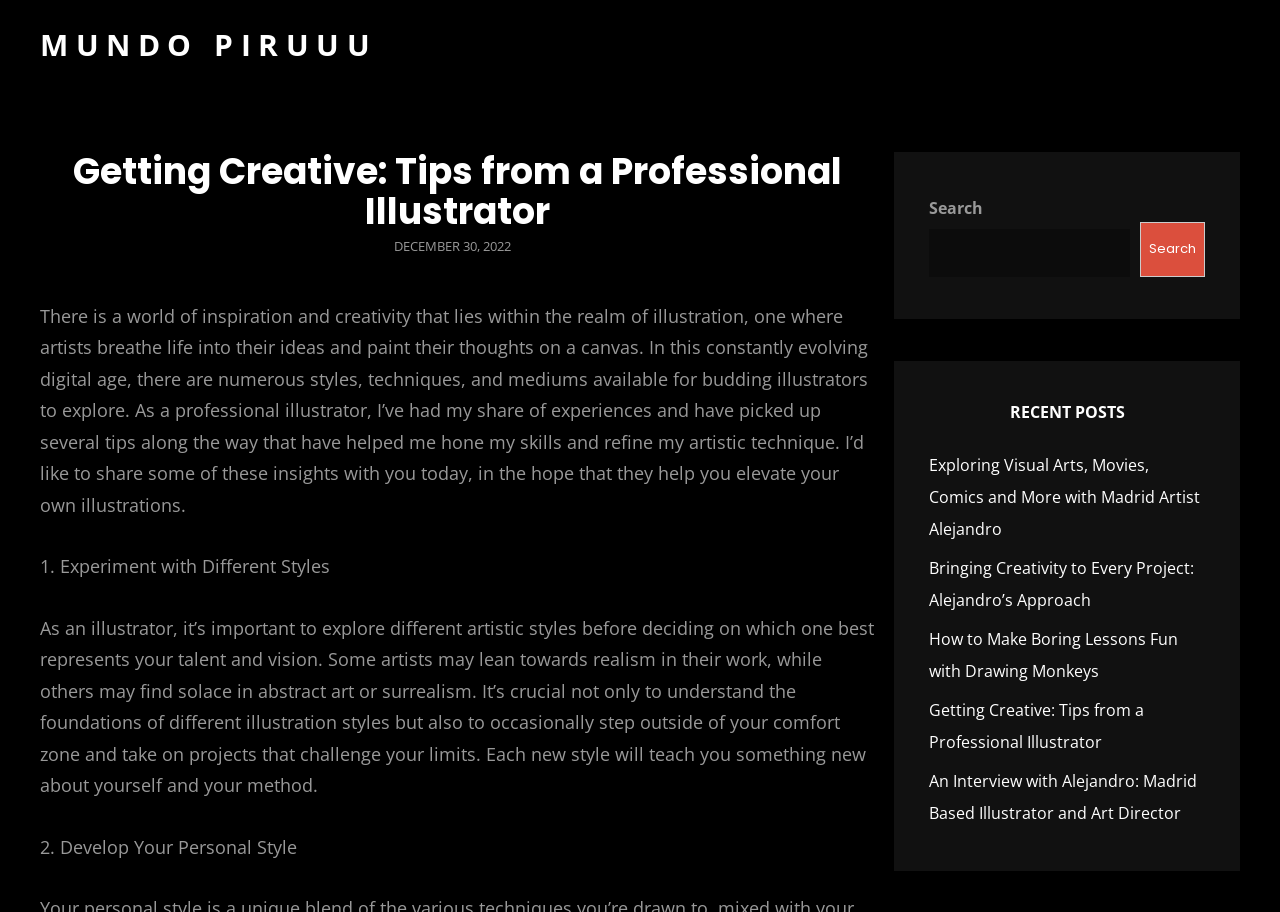Give a detailed account of the webpage's layout and content.

The webpage is an article titled "Getting Creative: Tips from a Professional Illustrator" on a website called "Mundo Piruuu". At the top left of the page, there is a link to the website's homepage with the text "MUNDO PIRUUU". Below this, there is a header section that contains the article's title, "Getting Creative: Tips from a Professional Illustrator", and a subheading that indicates the article was posted on December 30, 2022.

The main content of the article is a lengthy text that discusses the importance of creativity and experimentation in illustration. The text is divided into sections, with headings such as "1. Experiment with Different Styles" and "2. Develop Your Personal Style". The article provides tips and insights from a professional illustrator, sharing their experiences and techniques for honing their skills.

On the right side of the page, there is a search bar with a search button. Below this, there is a section titled "RECENT POSTS" that lists five links to other articles on the website, including the current article. These links have titles such as "Exploring Visual Arts, Movies, Comics and More with Madrid Artist Alejandro" and "How to Make Boring Lessons Fun with Drawing Monkeys".